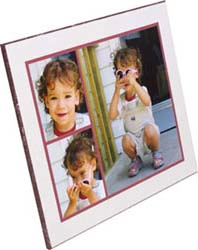Offer an in-depth caption of the image, mentioning all notable aspects.

This image features a beautifully designed plaque mount showcasing multiple pictures of a young child, capturing adorable moments. The layout includes three photographs: one of the child smiling at the camera, another with the child playfully holding sunglasses, and a third depicting the child in a playful pose while sitting. The pictures are mounted on a sturdy backing, featuring a refined matting that enhances the visual appeal, giving the impression that the images are floating. This style of plaque mounting is commonly used to present cherished memories in a stylish and distinctive way, ideal for displaying family photographs or special occasions. The overall presentation suggests a delightful blend of personalization and creativity, showcasing how artfully family moments can be preserved.